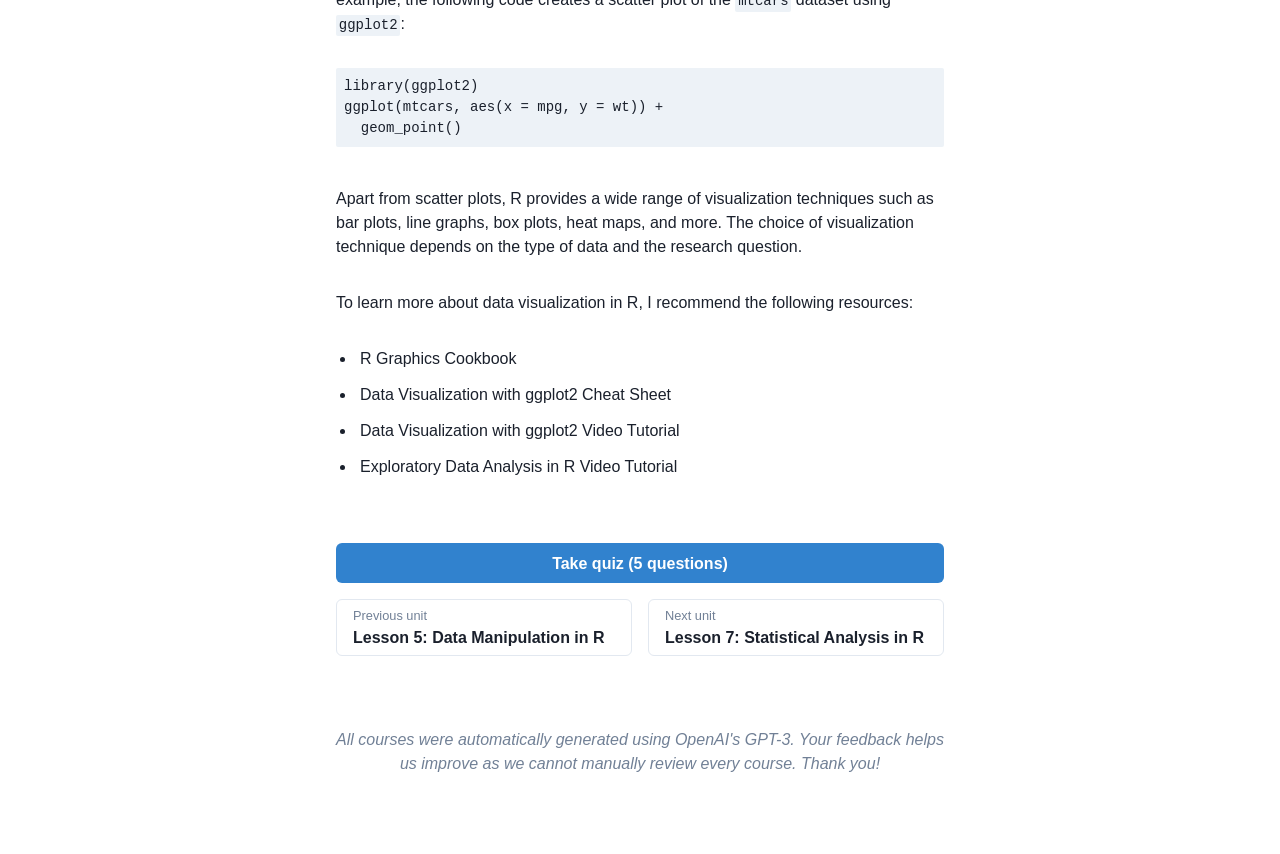Determine the bounding box for the UI element described here: "Take quiz (5 questions)".

[0.262, 0.634, 0.738, 0.681]